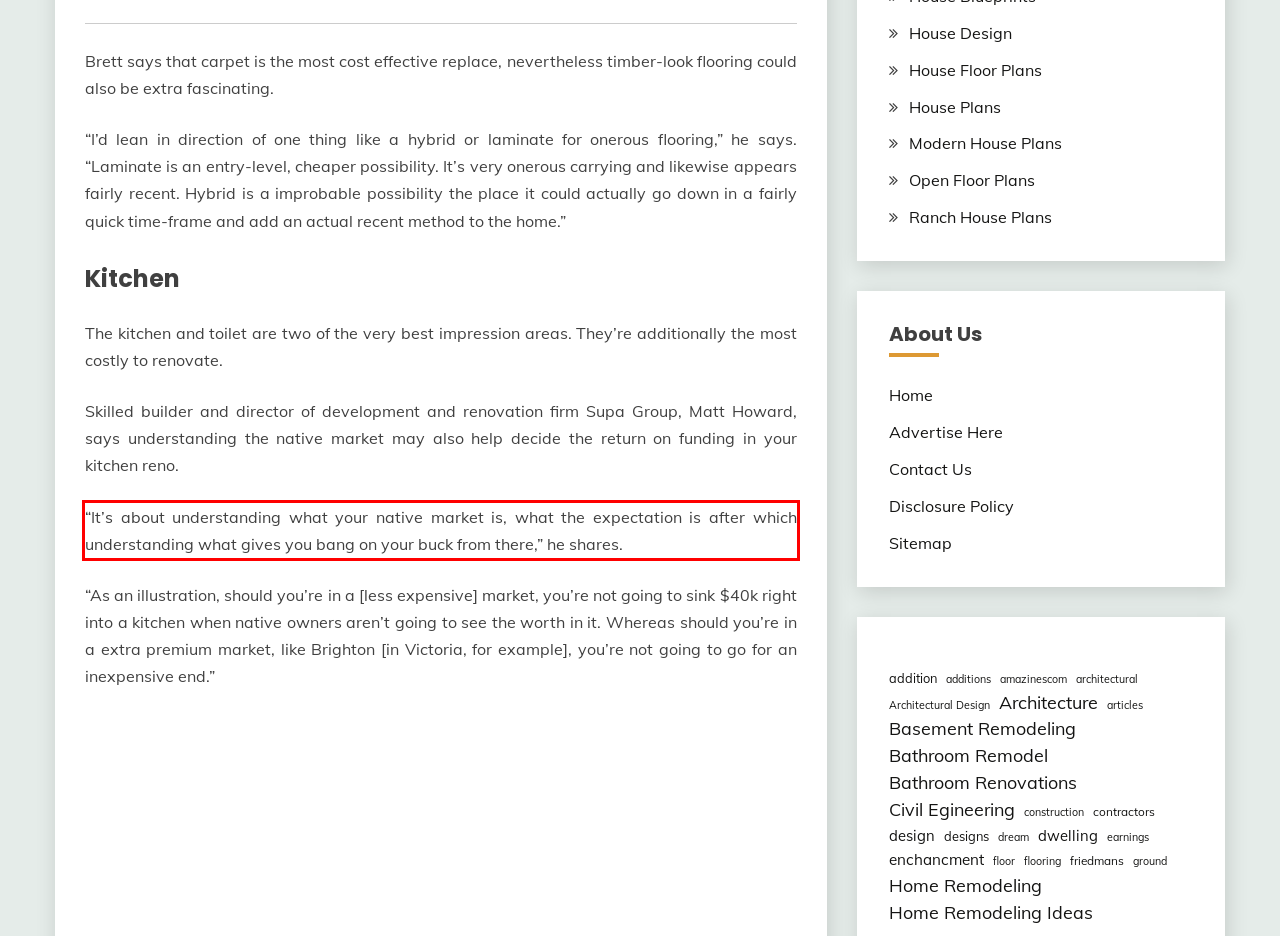There is a UI element on the webpage screenshot marked by a red bounding box. Extract and generate the text content from within this red box.

“It’s about understanding what your native market is, what the expectation is after which understanding what gives you bang on your buck from there,” he shares.